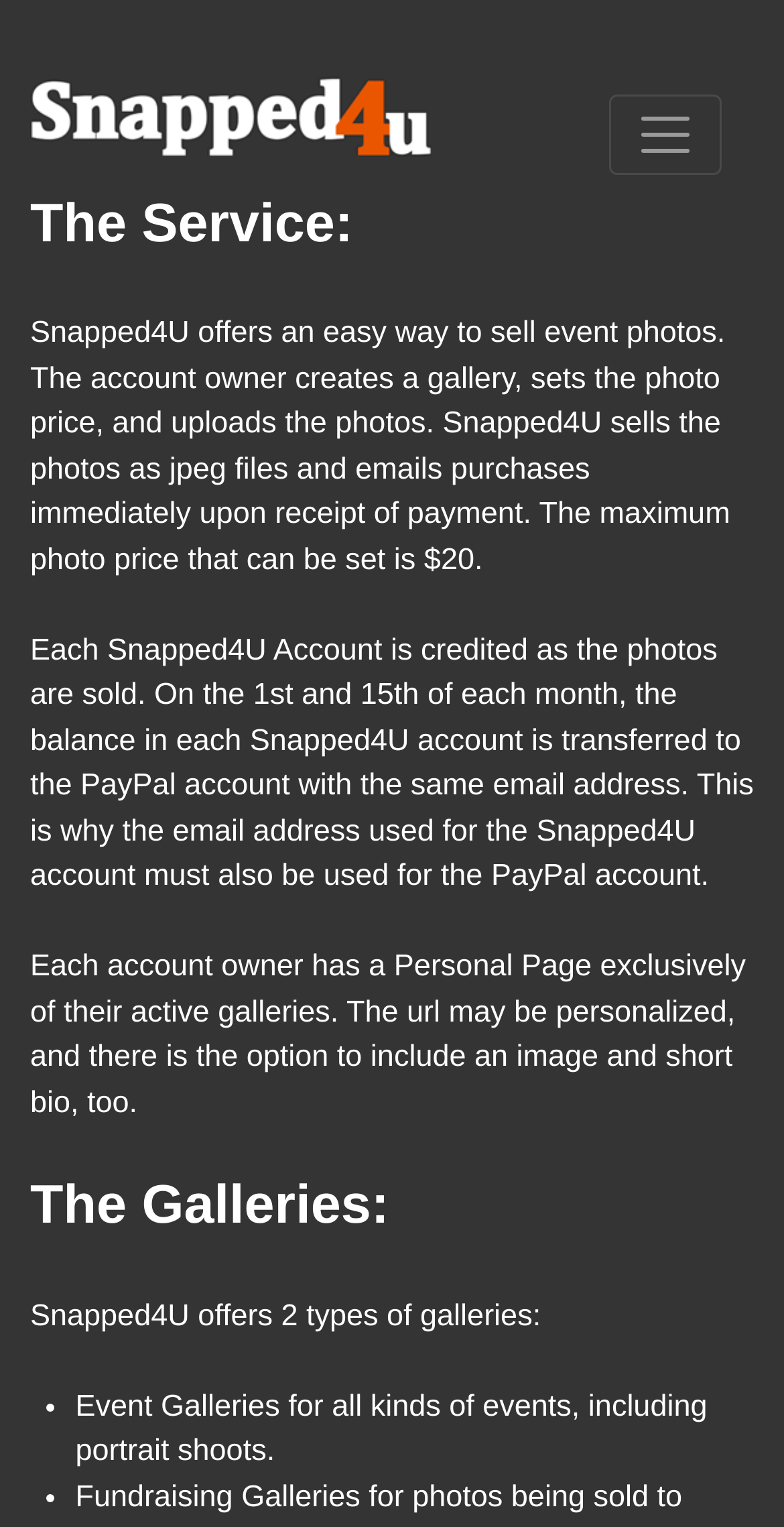Give a short answer using one word or phrase for the question:
How often is the balance in each Snapped4U account transferred to the PayPal account?

1st and 15th of each month